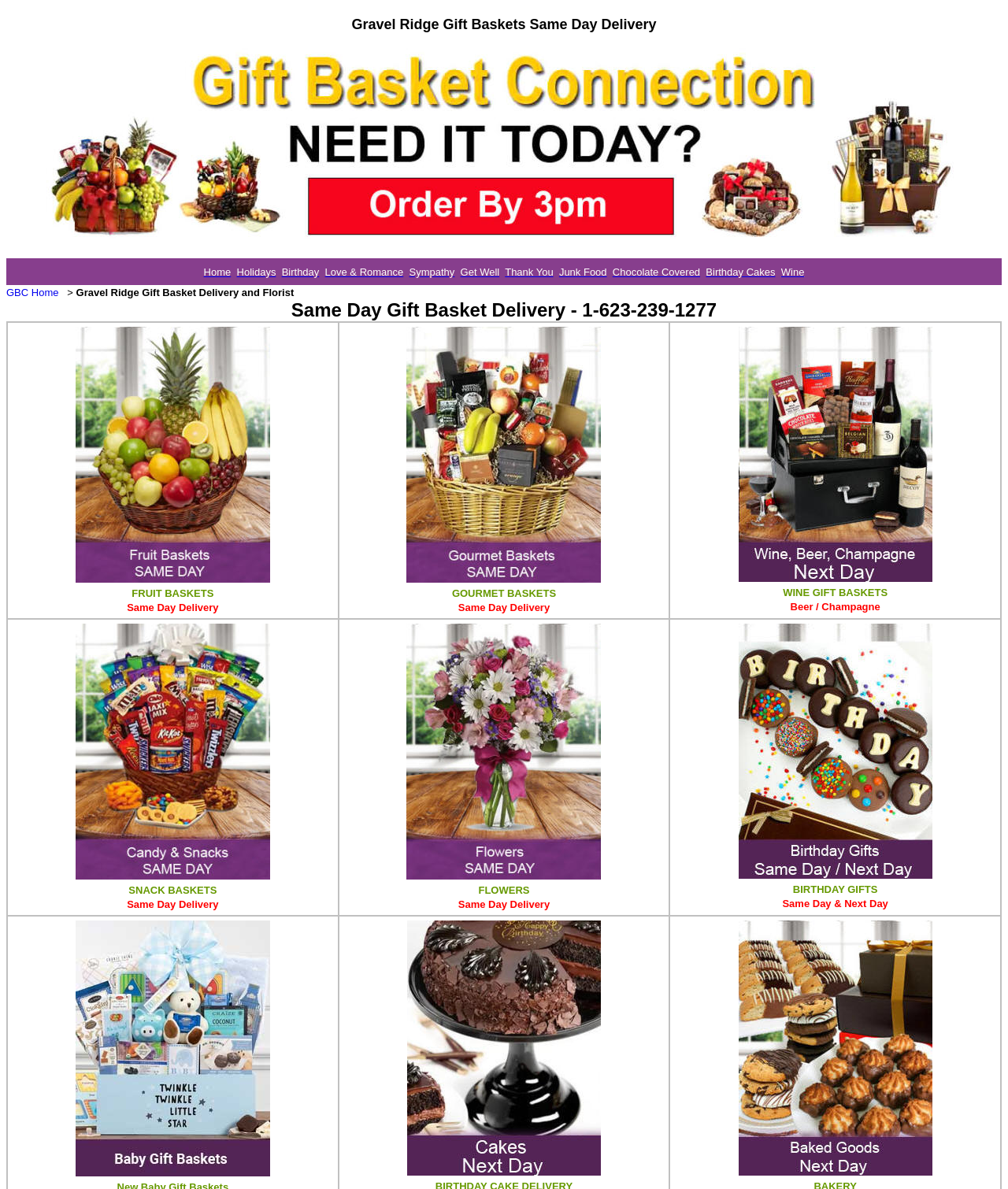Specify the bounding box coordinates for the region that must be clicked to perform the given instruction: "Select the 'Birthday' option from the menu".

[0.279, 0.224, 0.317, 0.234]